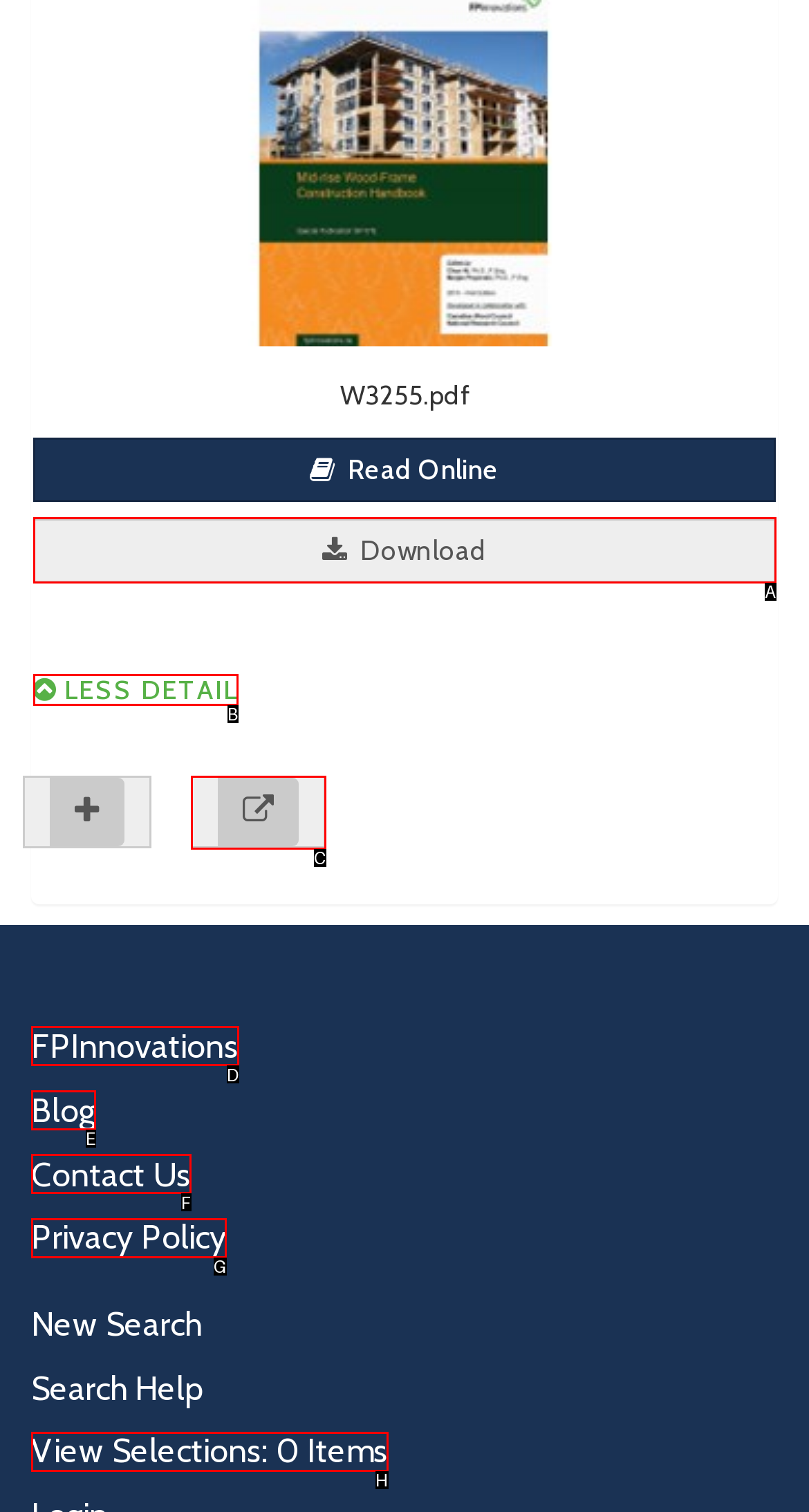Which HTML element matches the description: Guest Post?
Reply with the letter of the correct choice.

None